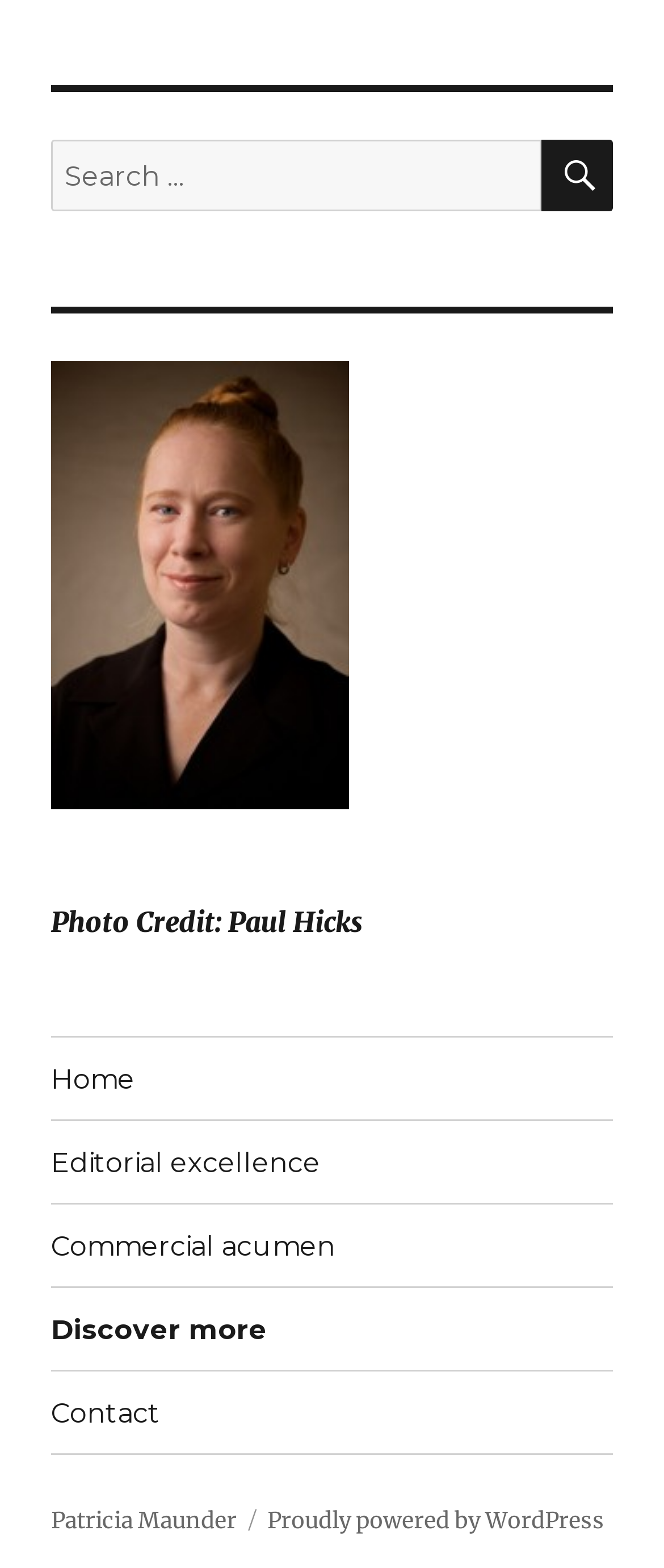Respond to the following query with just one word or a short phrase: 
What is the name of the photographer?

Paul Hicks